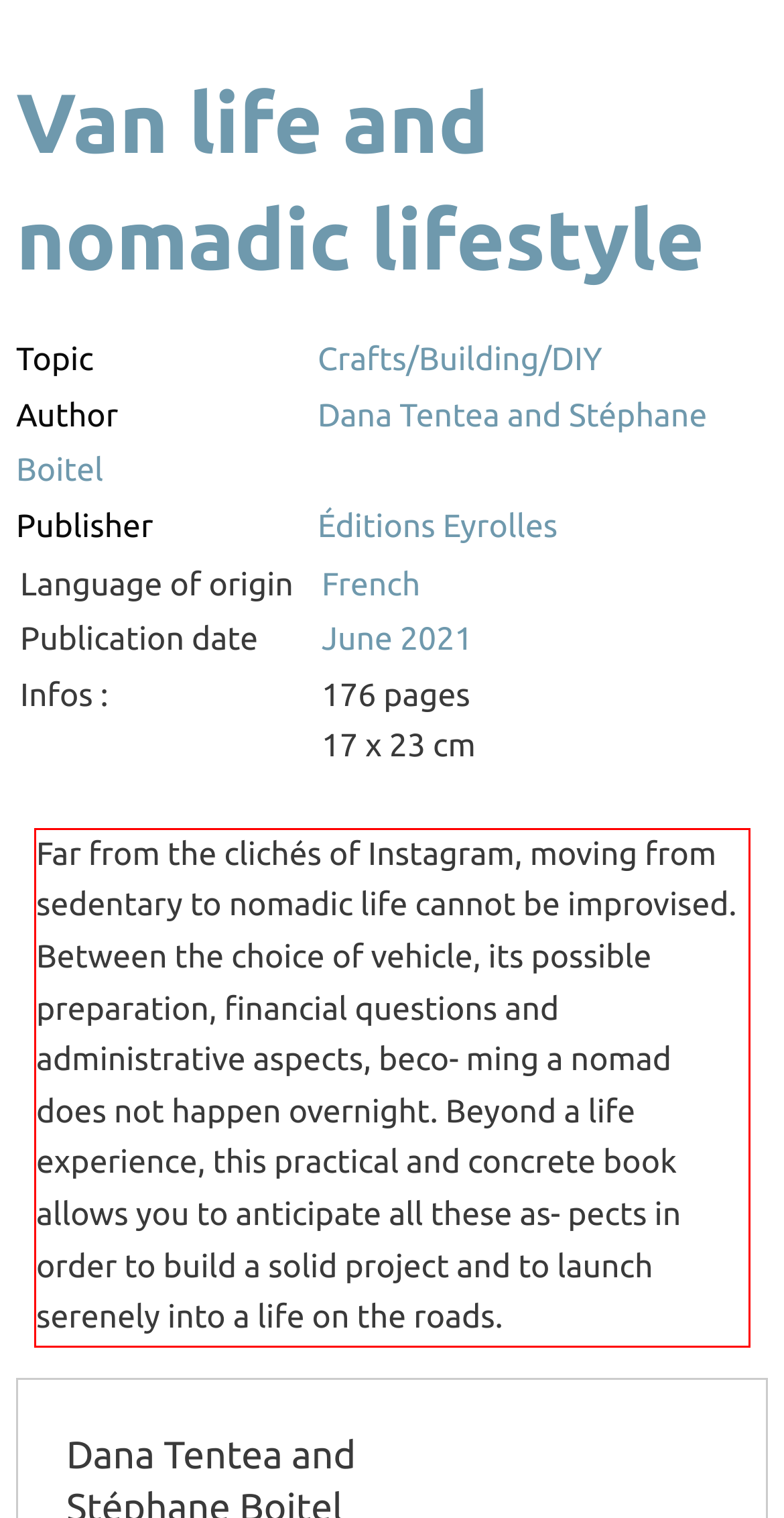Analyze the webpage screenshot and use OCR to recognize the text content in the red bounding box.

Far from the clichés of Instagram, moving from sedentary to nomadic life cannot be improvised. Between the choice of vehicle, its possible preparation, financial questions and administrative aspects, beco- ming a nomad does not happen overnight. Beyond a life experience, this practical and concrete book allows you to anticipate all these as- pects in order to build a solid project and to launch serenely into a life on the roads.